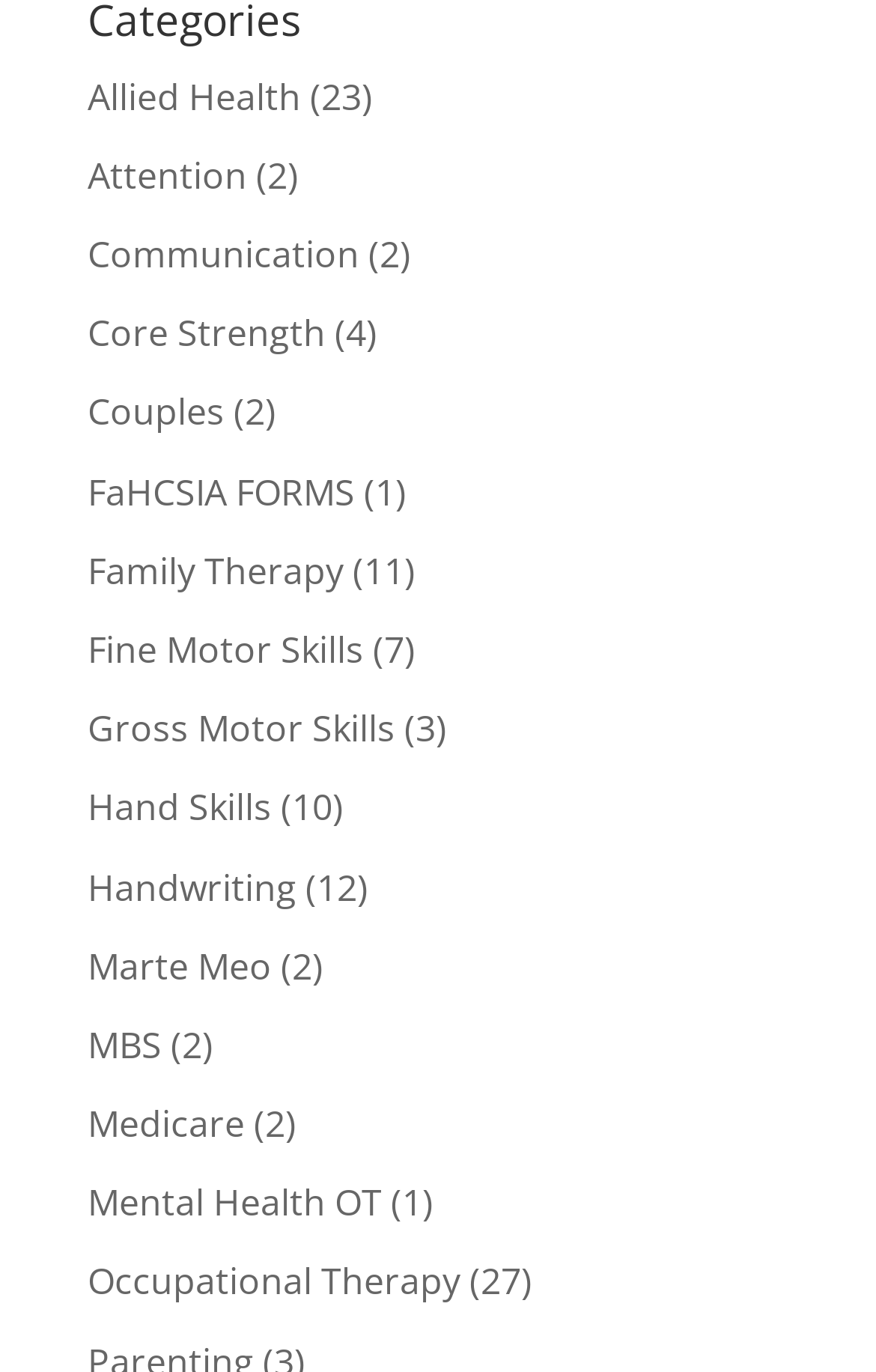Provide the bounding box coordinates of the HTML element described by the text: "FaHCSIA FORMS".

[0.1, 0.34, 0.405, 0.376]